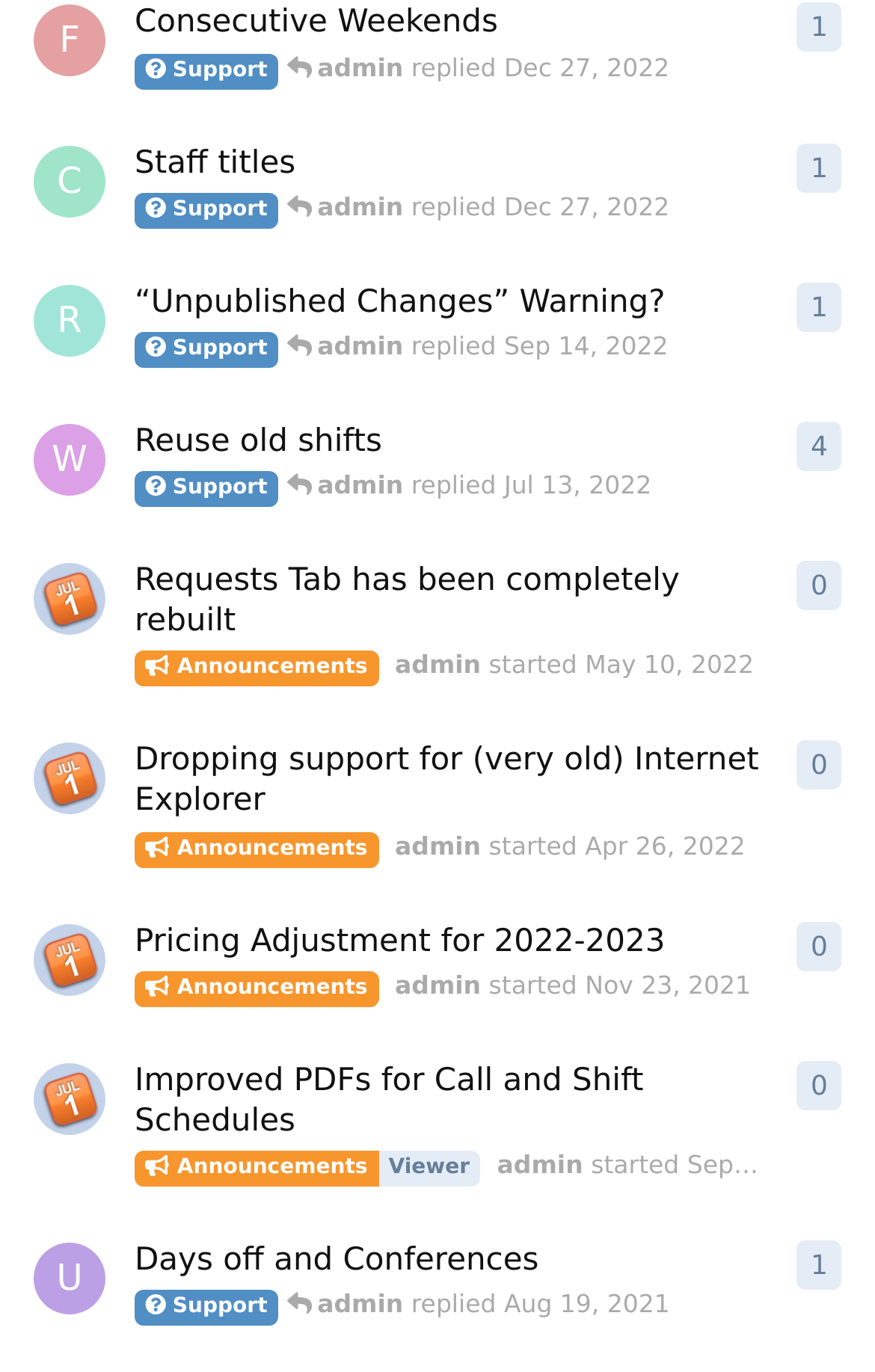Find the bounding box coordinates of the element's region that should be clicked in order to follow the given instruction: "View the 'Requests Tab has been completely rebuilt' announcement". The coordinates should consist of four float numbers between 0 and 1, i.e., [left, top, right, bottom].

[0.154, 0.389, 0.872, 0.52]